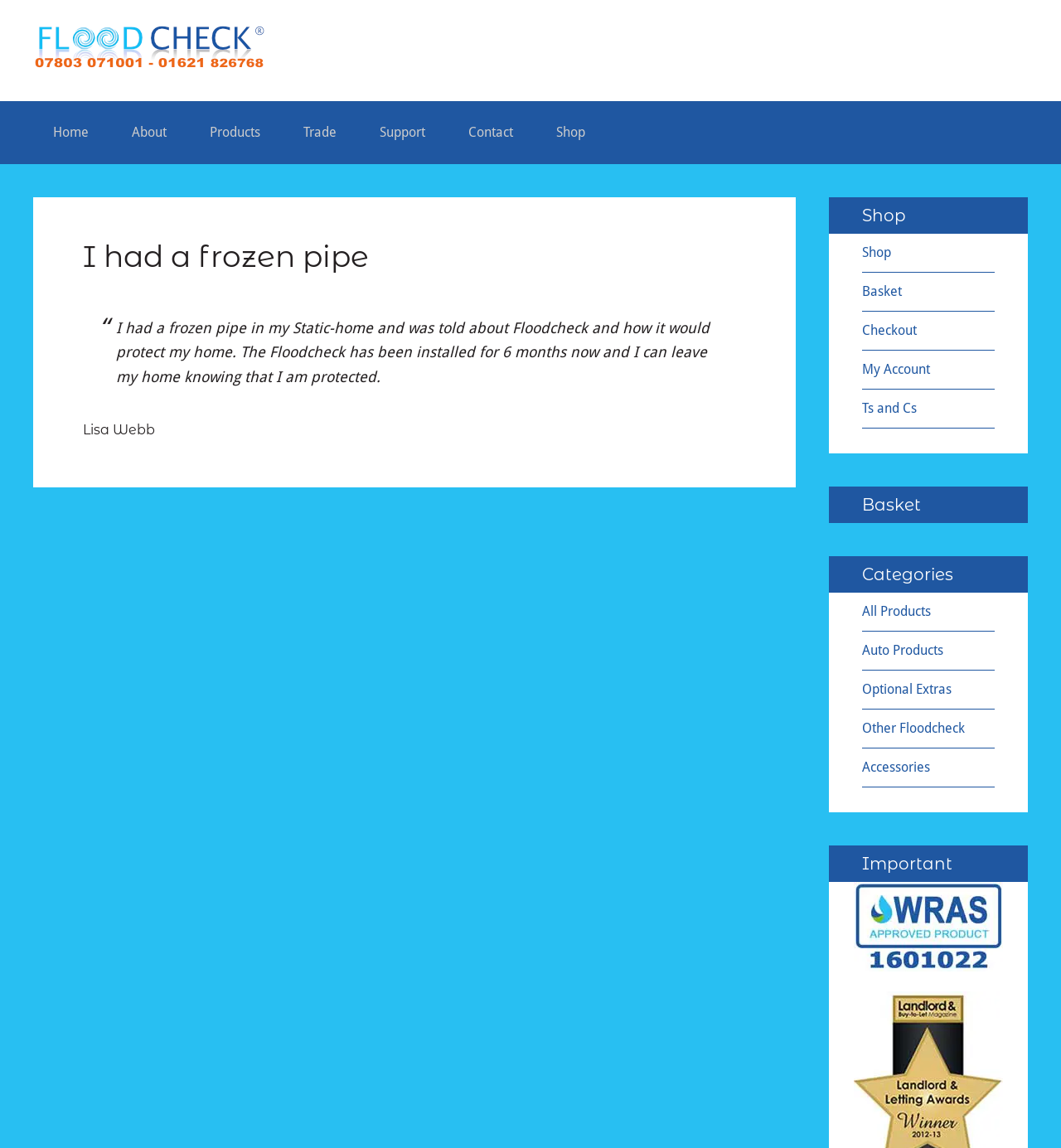Generate an in-depth caption that captures all aspects of the webpage.

The webpage is about Floodcheck-Sales.co.uk, with a focus on a personal experience of having a frozen pipe. At the top, there are three "Skip to" links, allowing users to navigate to primary navigation, main content, or primary sidebar. Below these links, the website's logo, "Floodcheck-Sales.co.uk", is displayed.

The main navigation menu is located below the logo, with links to "Home", "About", "Products", "Trade", "Support", "Contact", and "Shop". 

The main content area is divided into two sections. On the left, there is an article titled "I had a frozen pipe", which shares a personal experience of using Floodcheck to protect a home from frozen pipes. The article includes a blockquote with a testimonial from Lisa Webb, describing her positive experience with Floodcheck.

On the right, there is a primary sidebar with several sections. The top section is titled "Shop" and contains links to "Shop", "Basket", "Checkout", "My Account", and "Ts and Cs". Below this, there are sections for "Basket", "Categories", and "Important". The "Categories" section has links to various product categories, including "All Products", "Auto Products", "Optional Extras", "Other Floodcheck", and "Accessories". The "Important" section features an image of a WRAS approved product.

Overall, the webpage is focused on sharing a personal experience with Floodcheck and providing easy access to the website's main features and products.